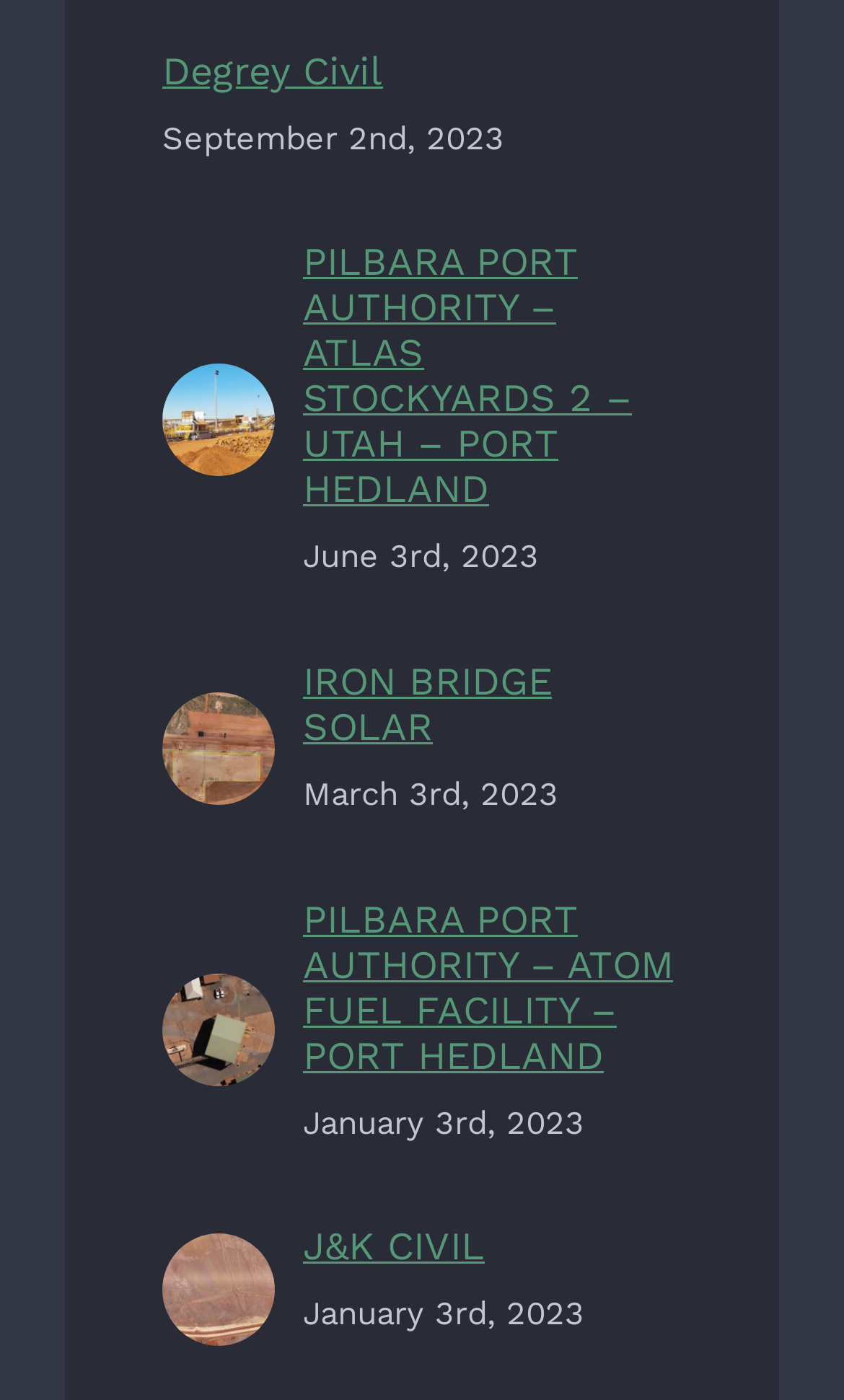Can you pinpoint the bounding box coordinates for the clickable element required for this instruction: "check J&K CIVIL"? The coordinates should be four float numbers between 0 and 1, i.e., [left, top, right, bottom].

[0.192, 0.896, 0.326, 0.928]